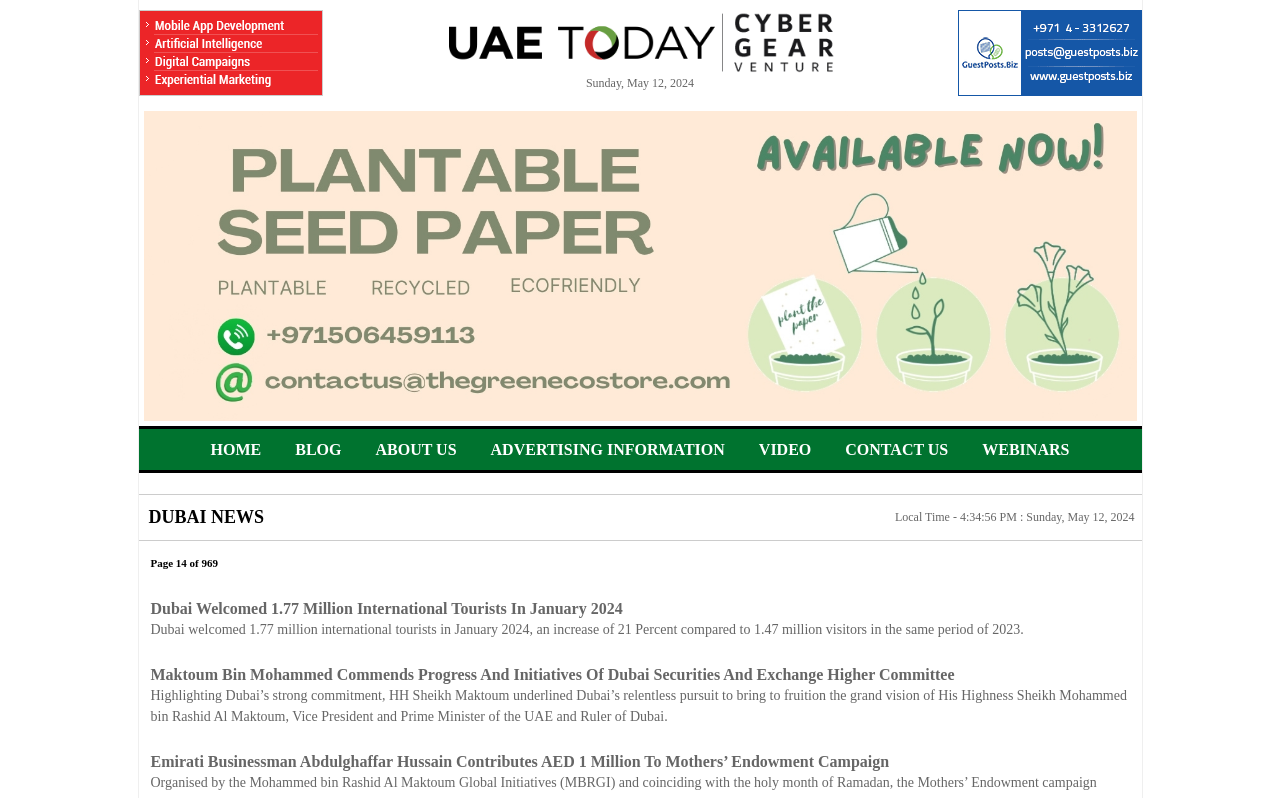What is the current date?
Examine the image and give a concise answer in one word or a short phrase.

Sunday, May 12, 2024